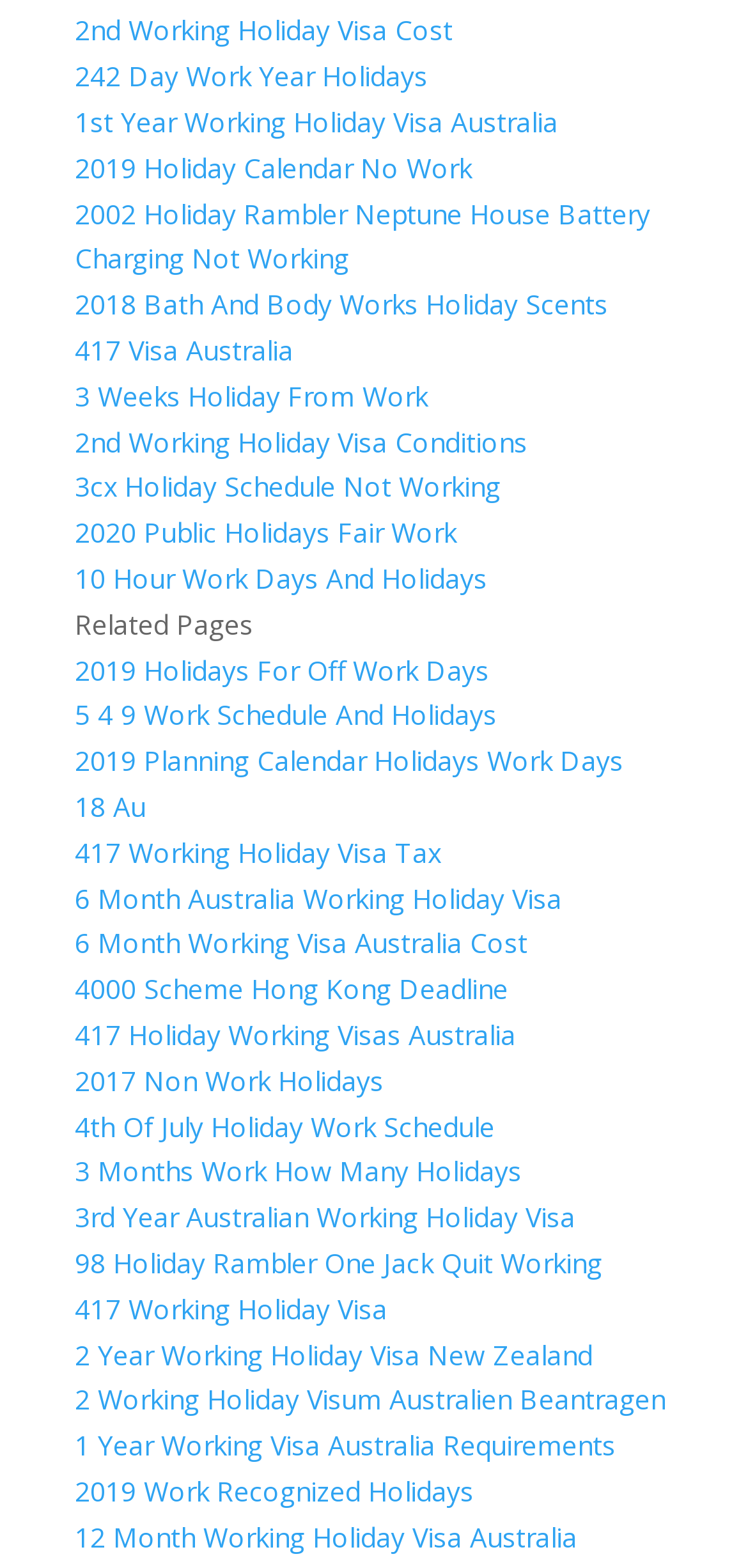Select the bounding box coordinates of the element I need to click to carry out the following instruction: "Click on 2nd Working Holiday Visa Cost".

[0.1, 0.008, 0.605, 0.031]